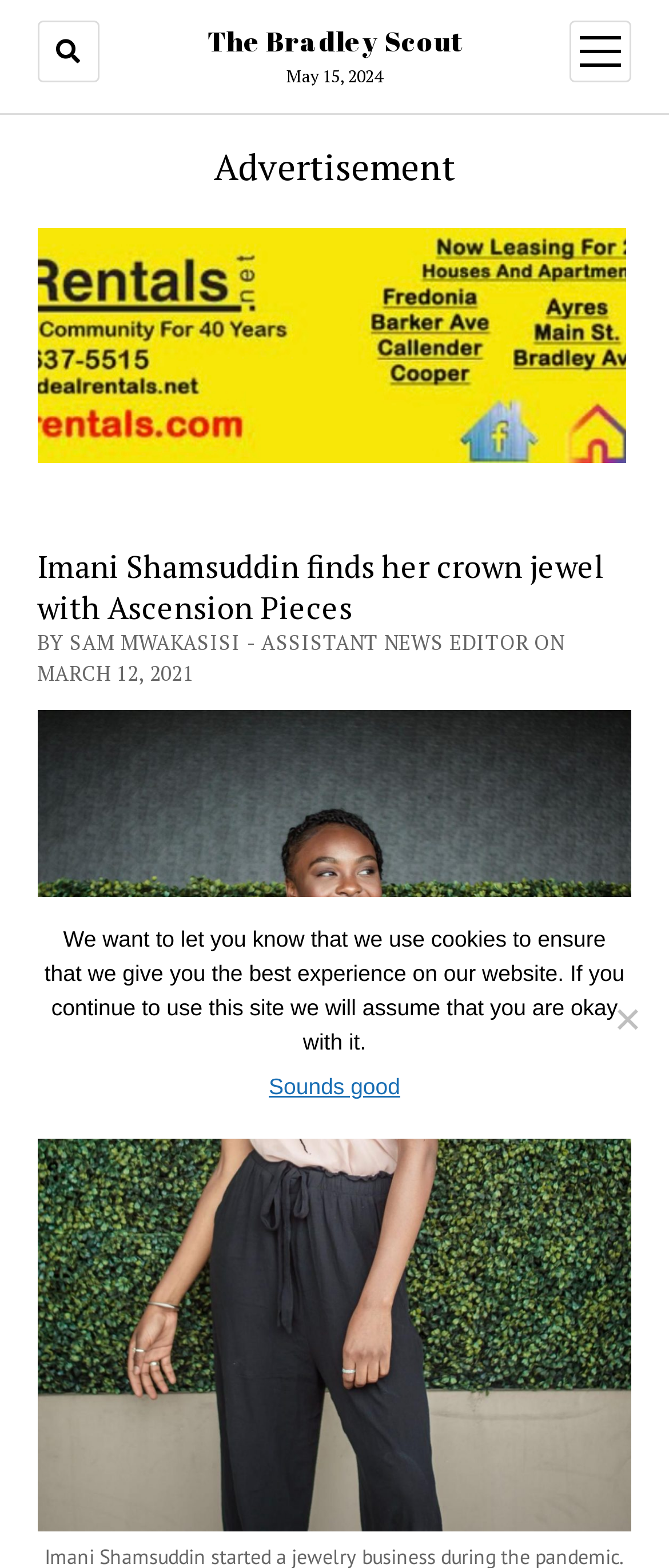What is the name of the image file?
Can you provide an in-depth and detailed response to the question?

I found the name of the image file by looking at the link text, which says 'IMG_2153.jpg'.